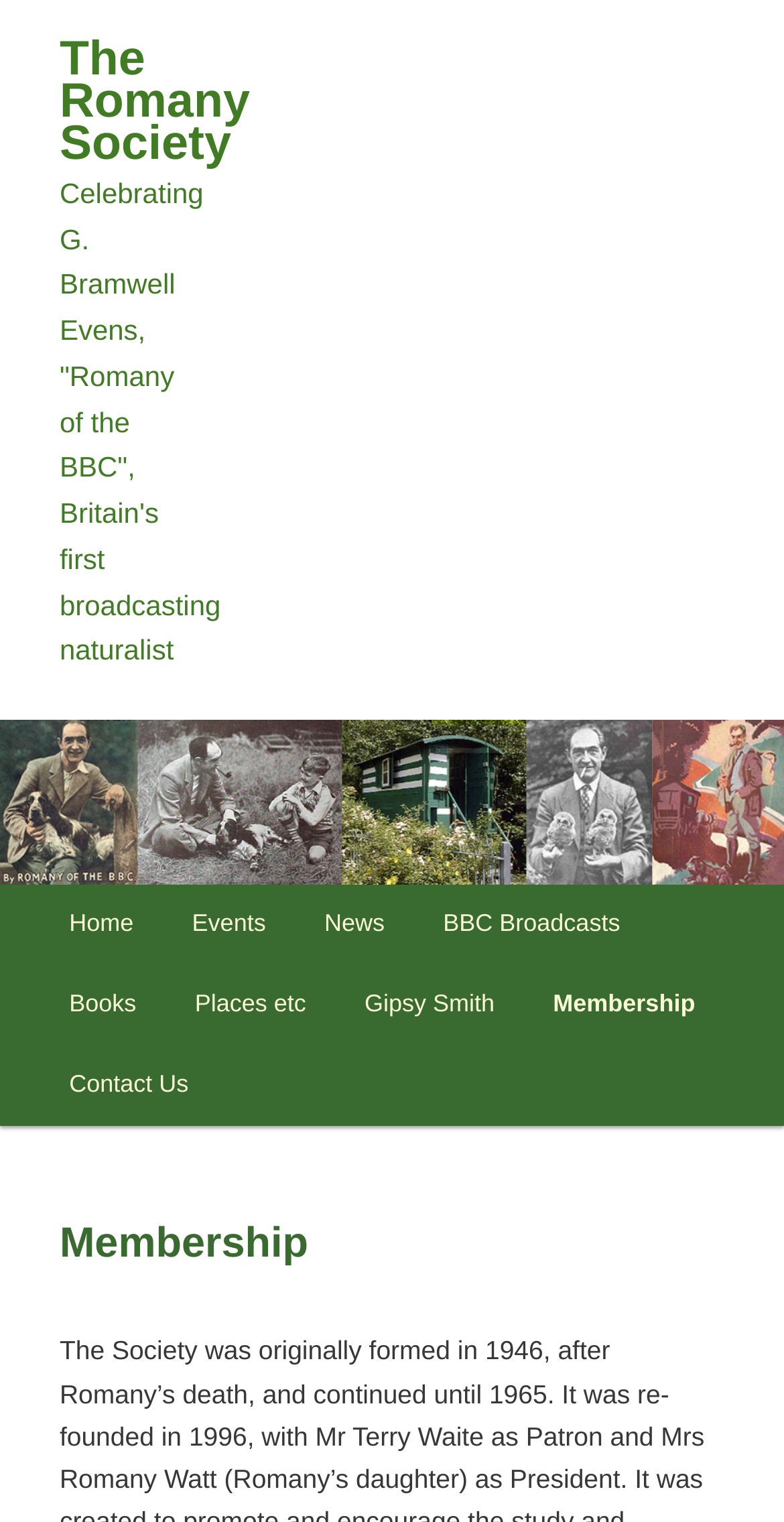Using details from the image, please answer the following question comprehensively:
What is the name of the society?

The name of the society can be found in the heading element at the top of the webpage, which reads 'The Romany Society'. This is also the text of the link element that is a child of the heading element.